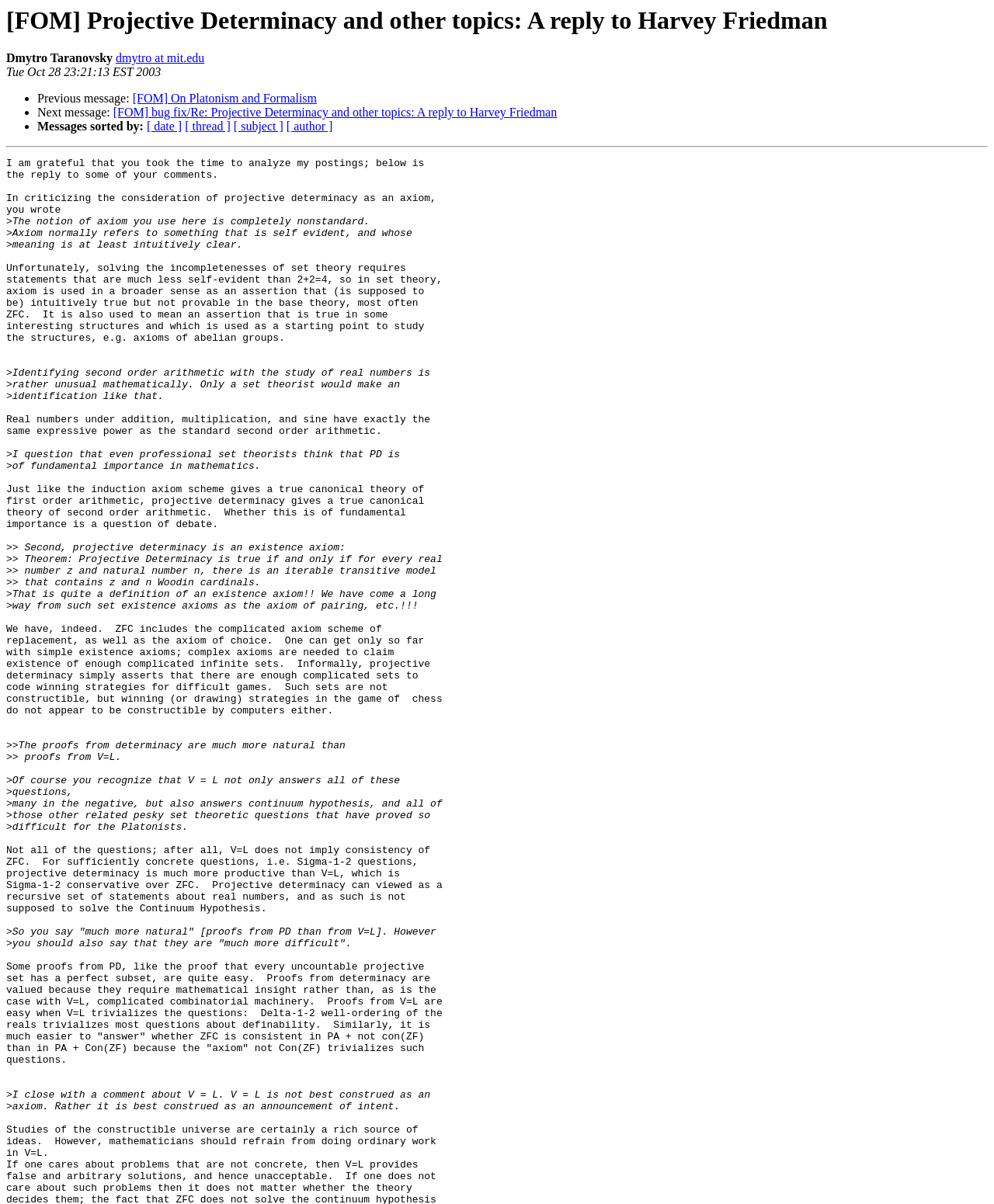Produce an extensive caption that describes everything on the webpage.

This webpage appears to be a discussion forum or a reply to a comment, focused on the topic of projective determinacy and set theory. At the top of the page, there is a heading with the title "[FOM] Projective Determinacy and other topics: A reply to Harvey Friedman" and the author's name "Dmytro Taranovsky" is displayed below it, along with their email address. The date of the post, "Tue Oct 28 23:21:13 EST 2003", is also shown.

Below the heading, there are three links to previous and next messages, as well as links to sort messages by date, thread, subject, or author. A horizontal separator line divides the top section from the main content.

The main content of the page is a lengthy text discussing projective determinacy, set theory, and related mathematical concepts. The text is divided into paragraphs, with some quotes and responses to comments. The discussion is technical and assumes a high level of mathematical knowledge.

Throughout the text, there are no images, but there are many links to other related topics or messages. The overall layout is dense, with a focus on presenting mathematical concepts and arguments.